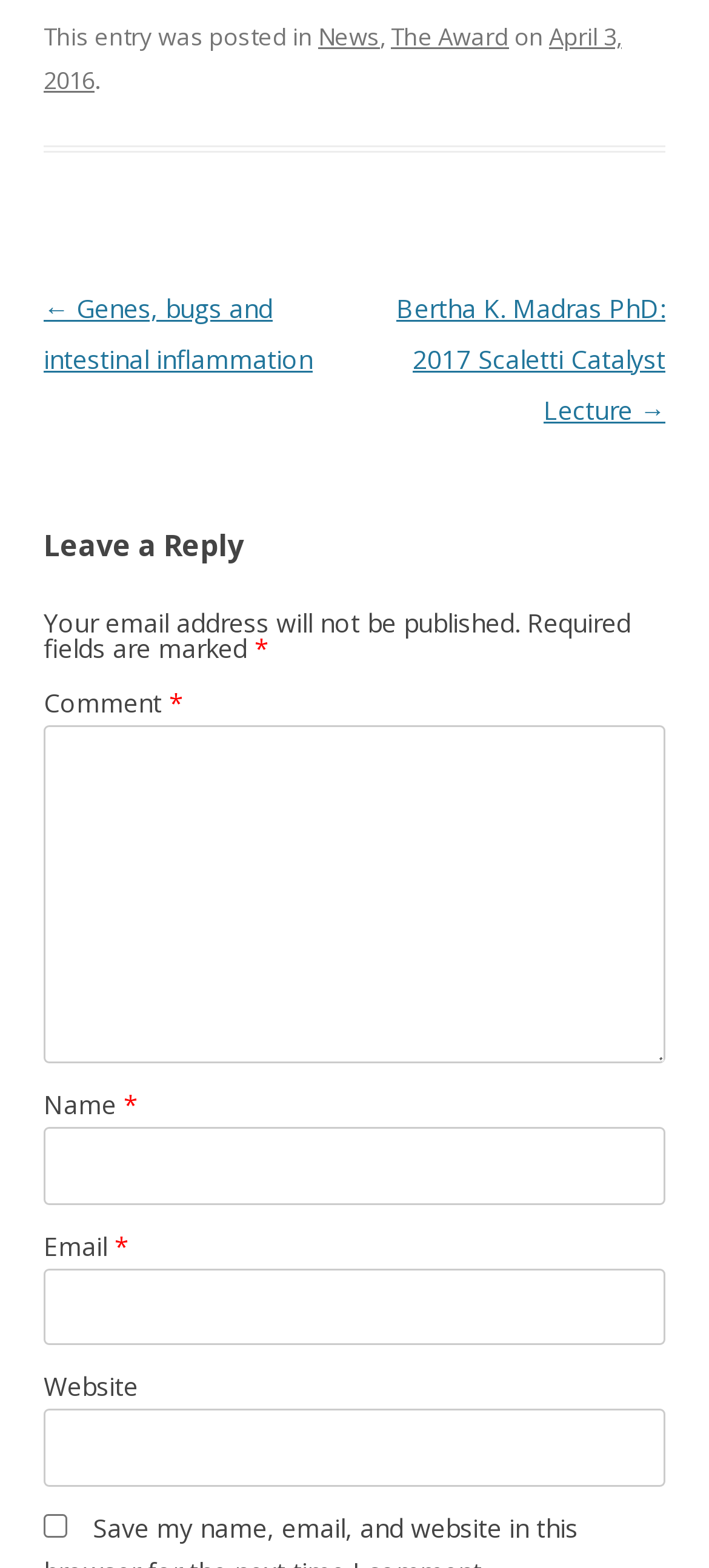What is the category of the post?
Please answer the question as detailed as possible based on the image.

The category of the post can be determined by looking at the footer section of the webpage, where it says 'This entry was posted in' followed by a link 'News', indicating that the post belongs to the 'News' category.